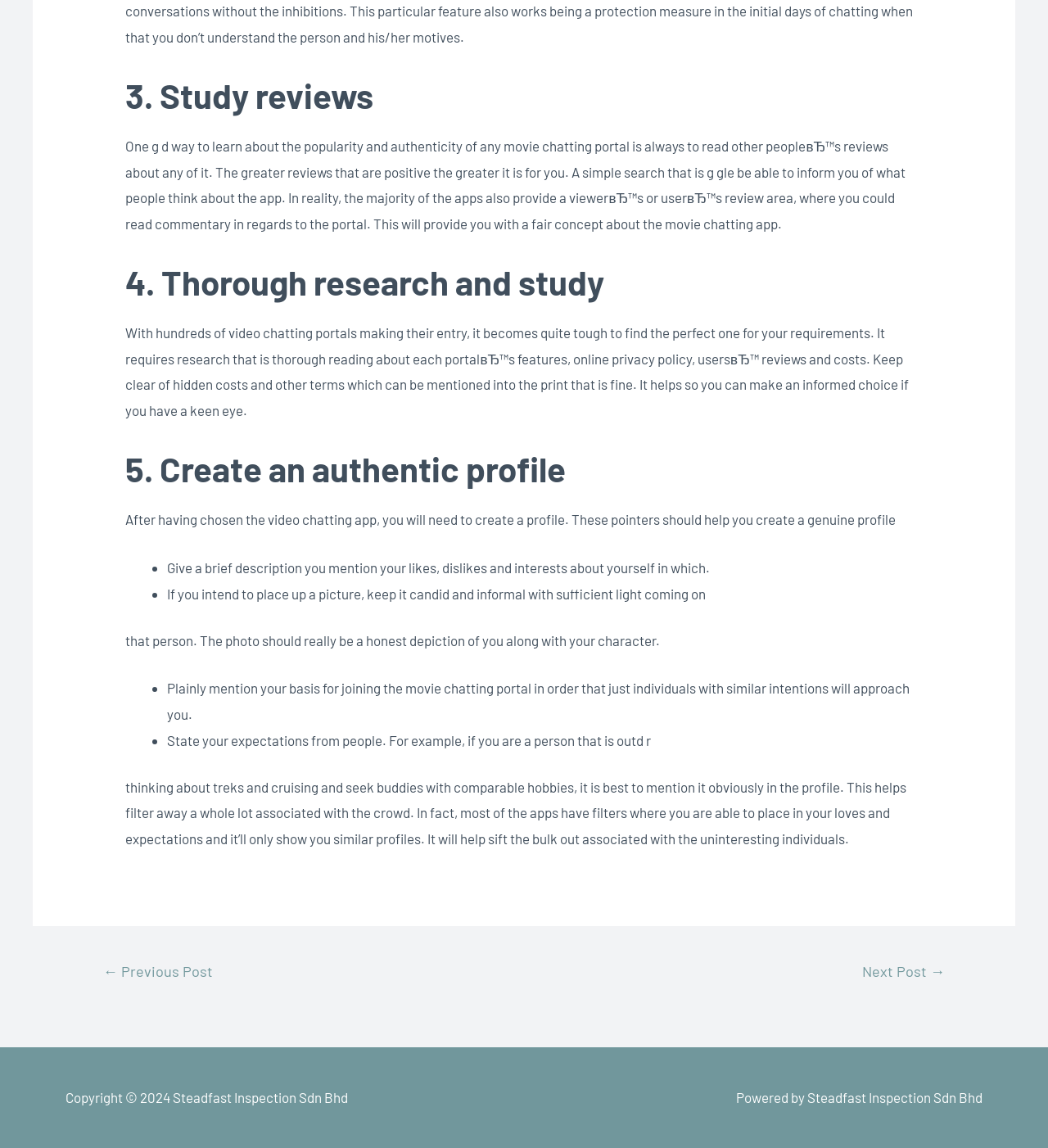Find the UI element described as: "Next Post →" and predict its bounding box coordinates. Ensure the coordinates are four float numbers between 0 and 1, [left, top, right, bottom].

[0.801, 0.832, 0.923, 0.863]